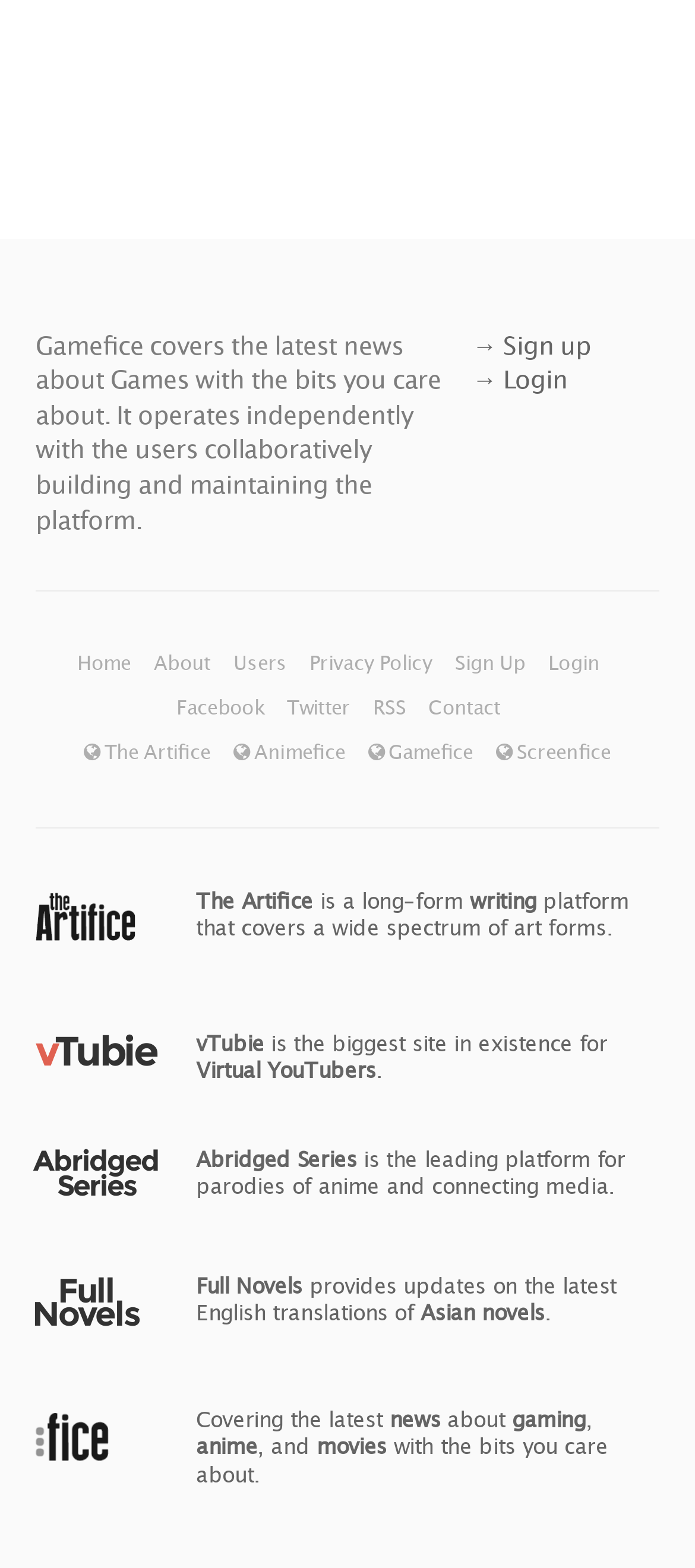Find and indicate the bounding box coordinates of the region you should select to follow the given instruction: "go to February 2020".

None